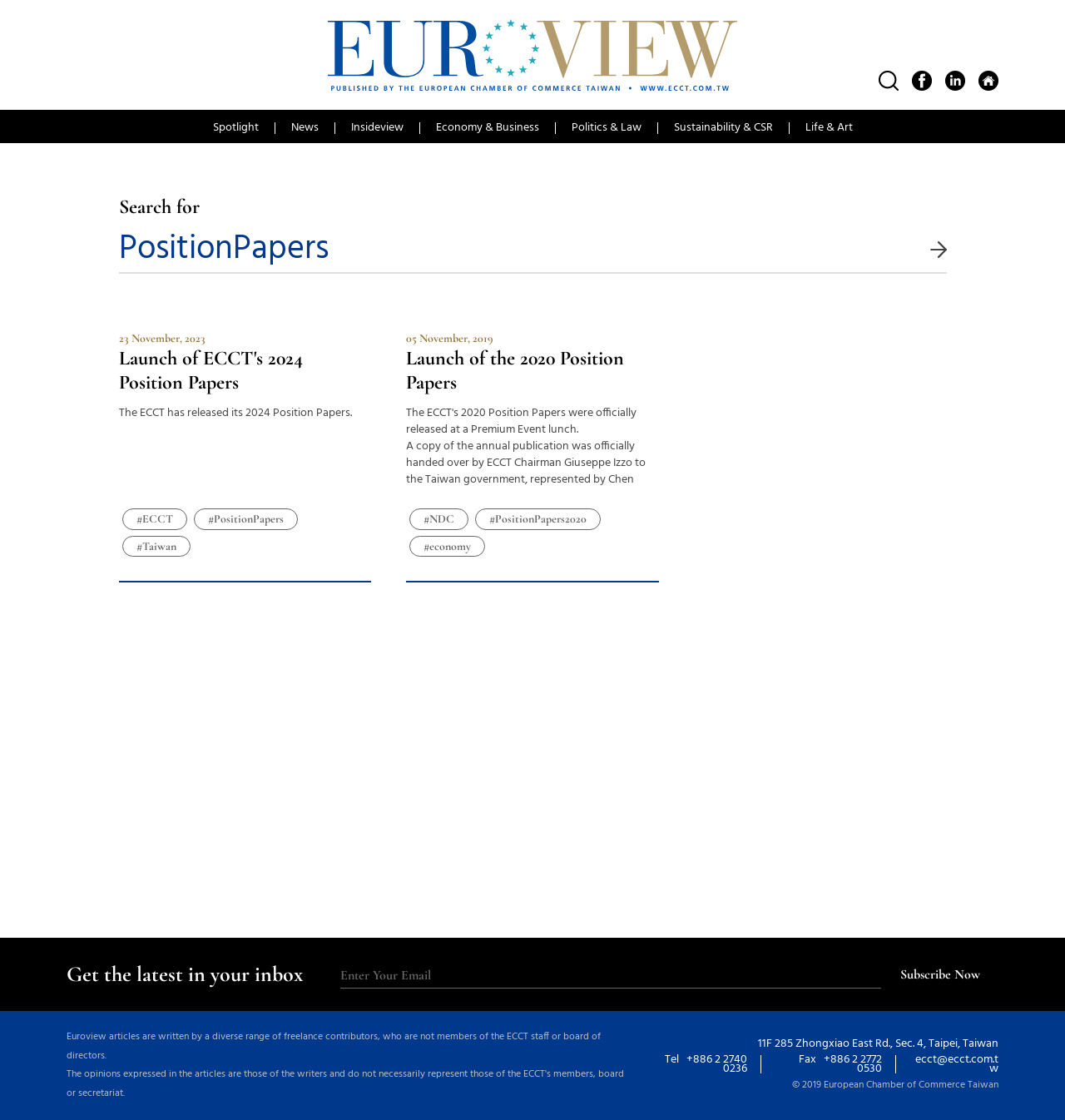Can you show the bounding box coordinates of the region to click on to complete the task described in the instruction: "Contact the ECCT"?

[0.624, 0.937, 0.702, 0.963]